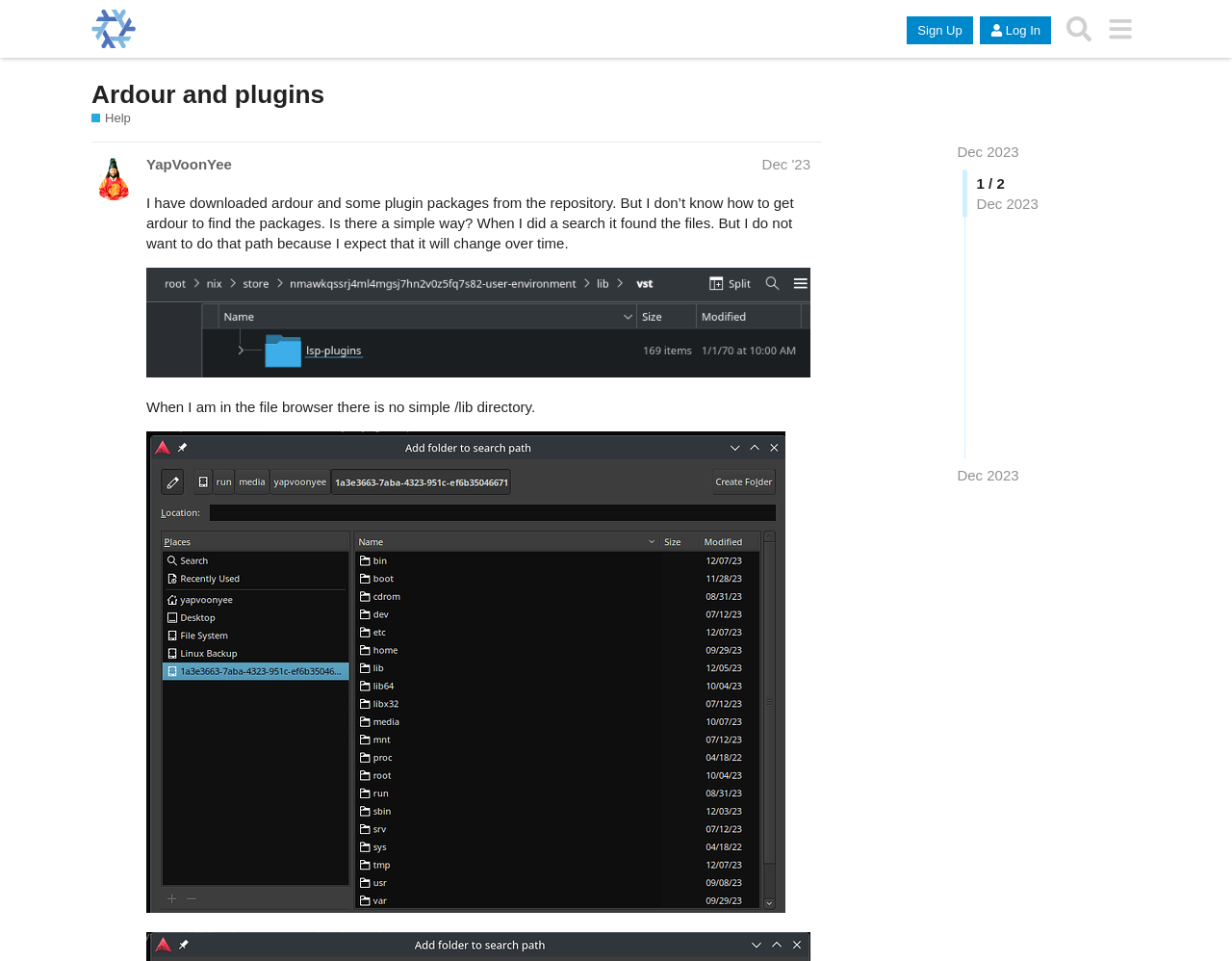Give a detailed account of the webpage's layout and content.

The webpage is a discussion forum post titled "Ardour and plugins" under the "Help" category on the NixOS Discourse platform. At the top, there is a header section with a logo image and links to "NixOS Discourse", "Sign Up", "Log In", and a search button. Below the header, there is a heading that displays the title of the post, "Ardour and plugins", along with a link to the "Help" category.

The main content of the post is a question from the user, YapVoonYee, who has downloaded Ardour and some plugin packages from a repository but is unsure how to get Ardour to find the packages. The user explains that they did a search and found the files, but they don't want to use that method because they expect the file path to change over time. The post includes two images, one showing a file path and the other showing a directory selection.

To the right of the post title, there are links to the date of the post, "Dec 2023", and a pagination indicator showing that this is page 1 of 2. Below the post, there is a section with the user's name, YapVoonYee, and the date and time of the post, "Dec 21, 2023 2:47 am".